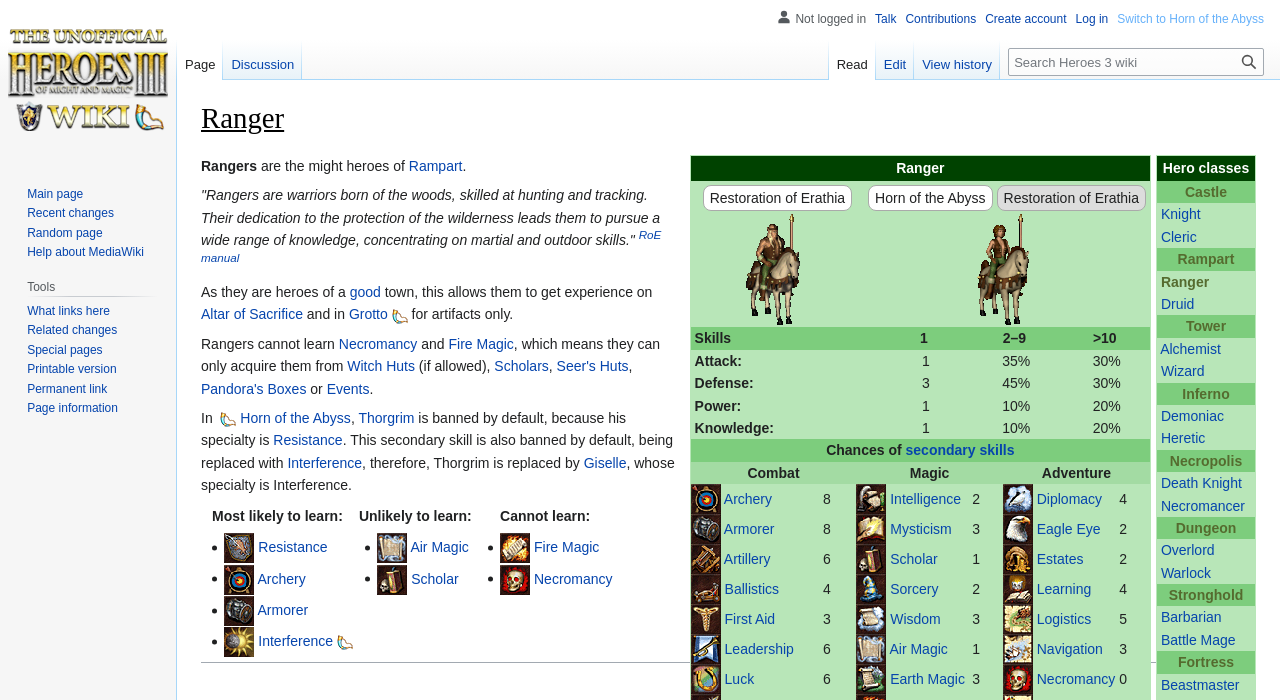From the element description: "What links here", extract the bounding box coordinates of the UI element. The coordinates should be expressed as four float numbers between 0 and 1, in the order [left, top, right, bottom].

[0.021, 0.434, 0.086, 0.454]